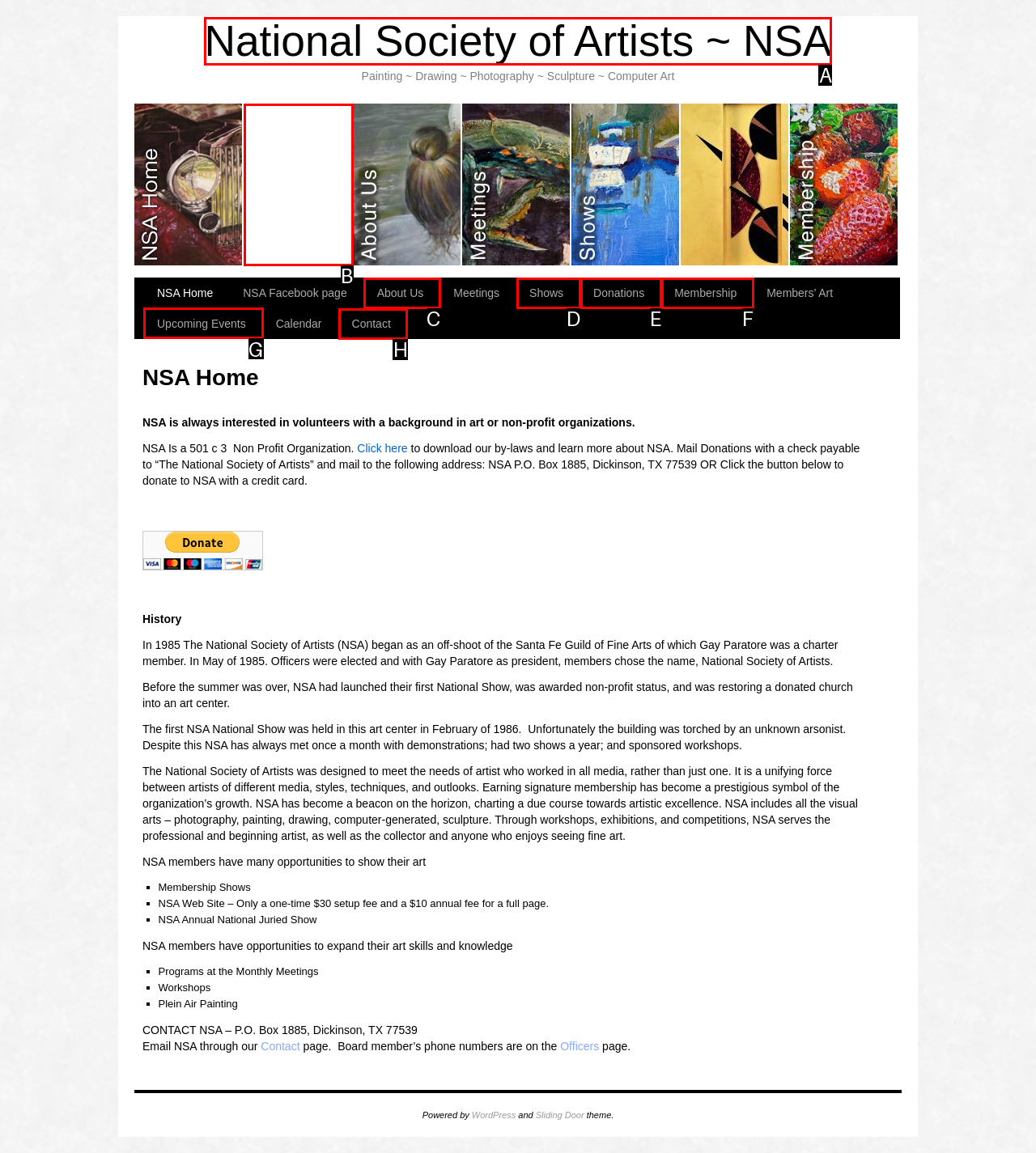Select the letter of the UI element you need to click to complete this task: View upcoming events.

G